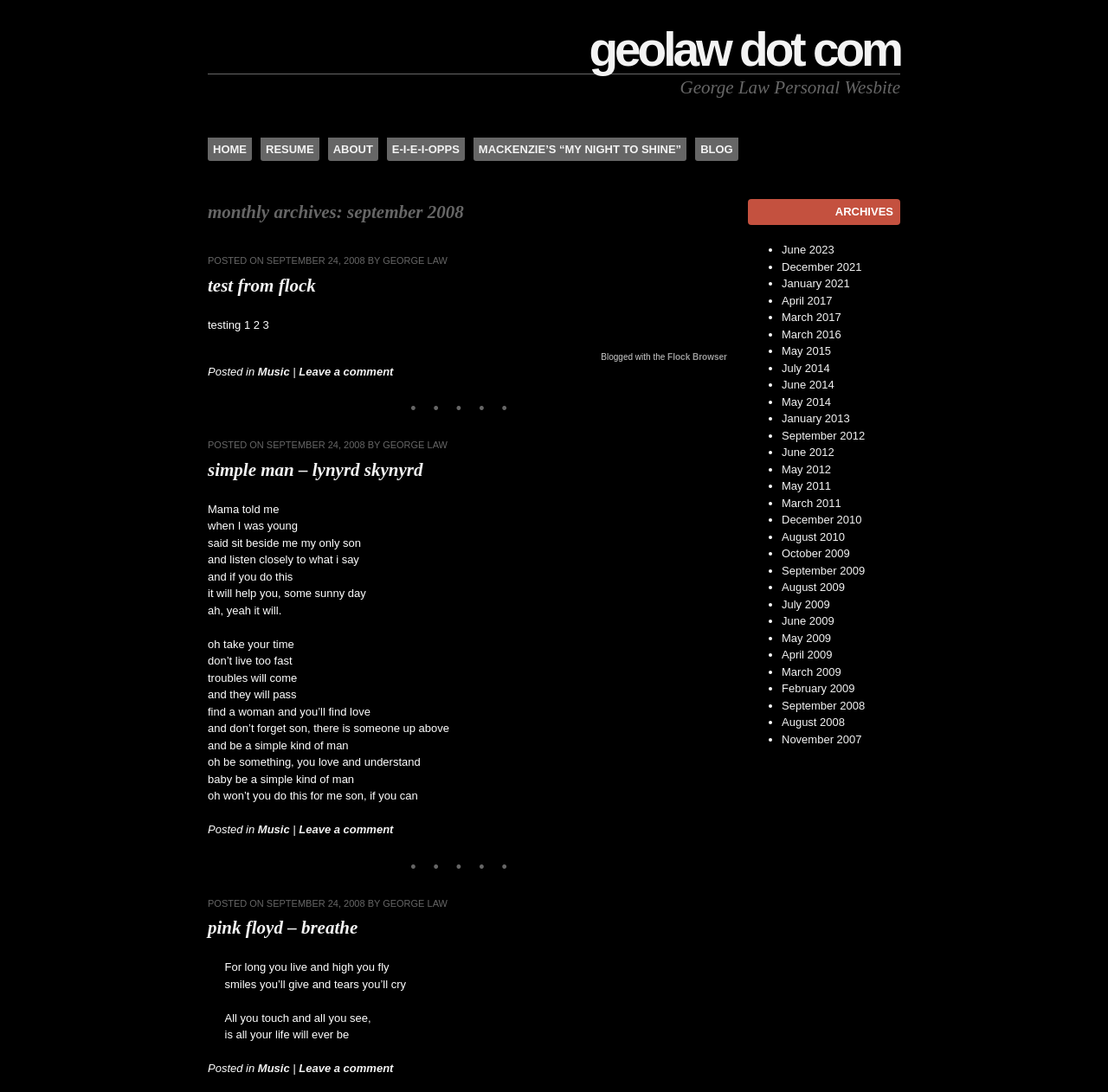What is the main heading of this webpage? Please extract and provide it.

geolaw dot com